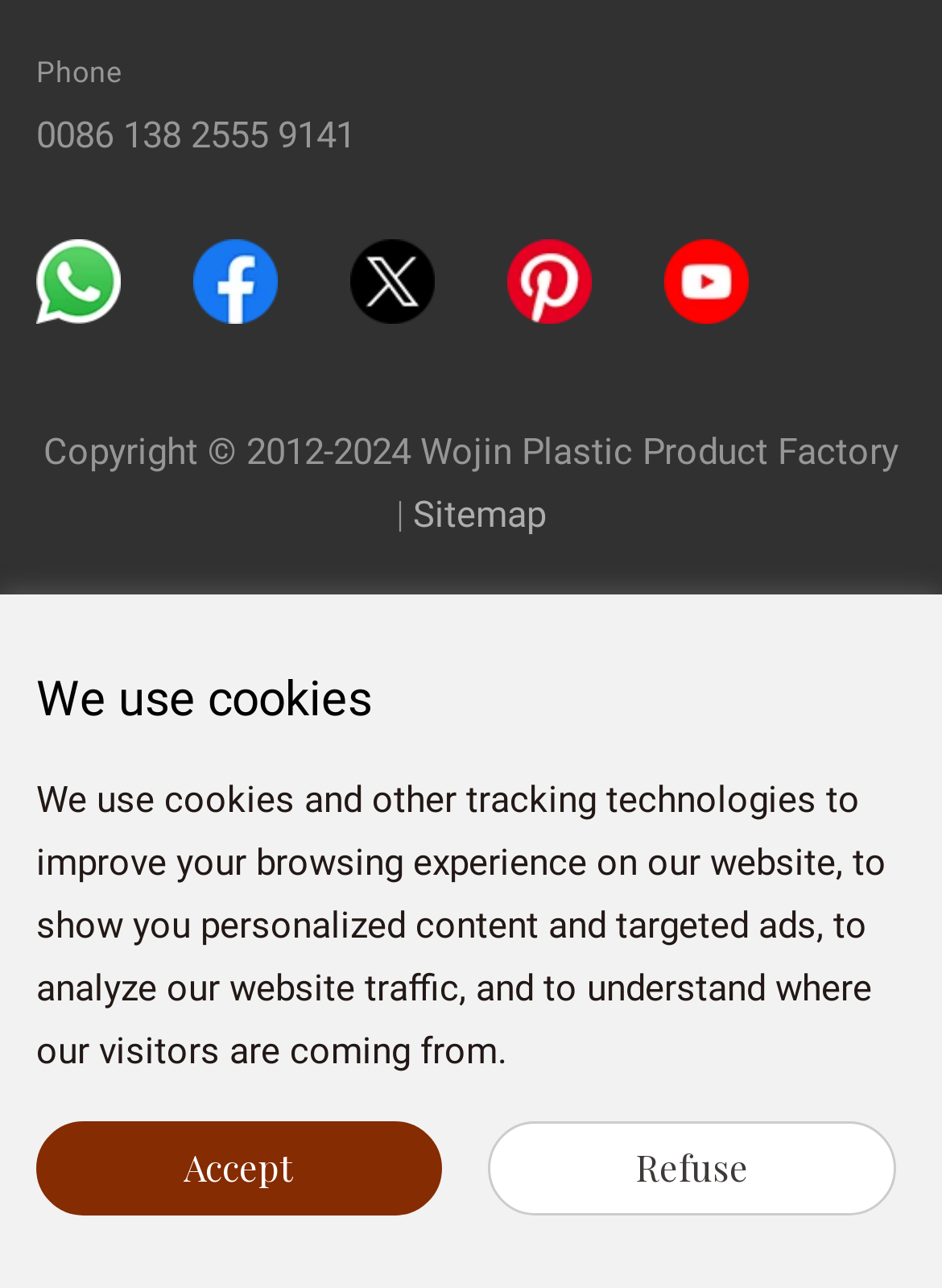Locate the bounding box coordinates of the clickable part needed for the task: "View our Youtube channel".

[0.705, 0.199, 0.795, 0.233]